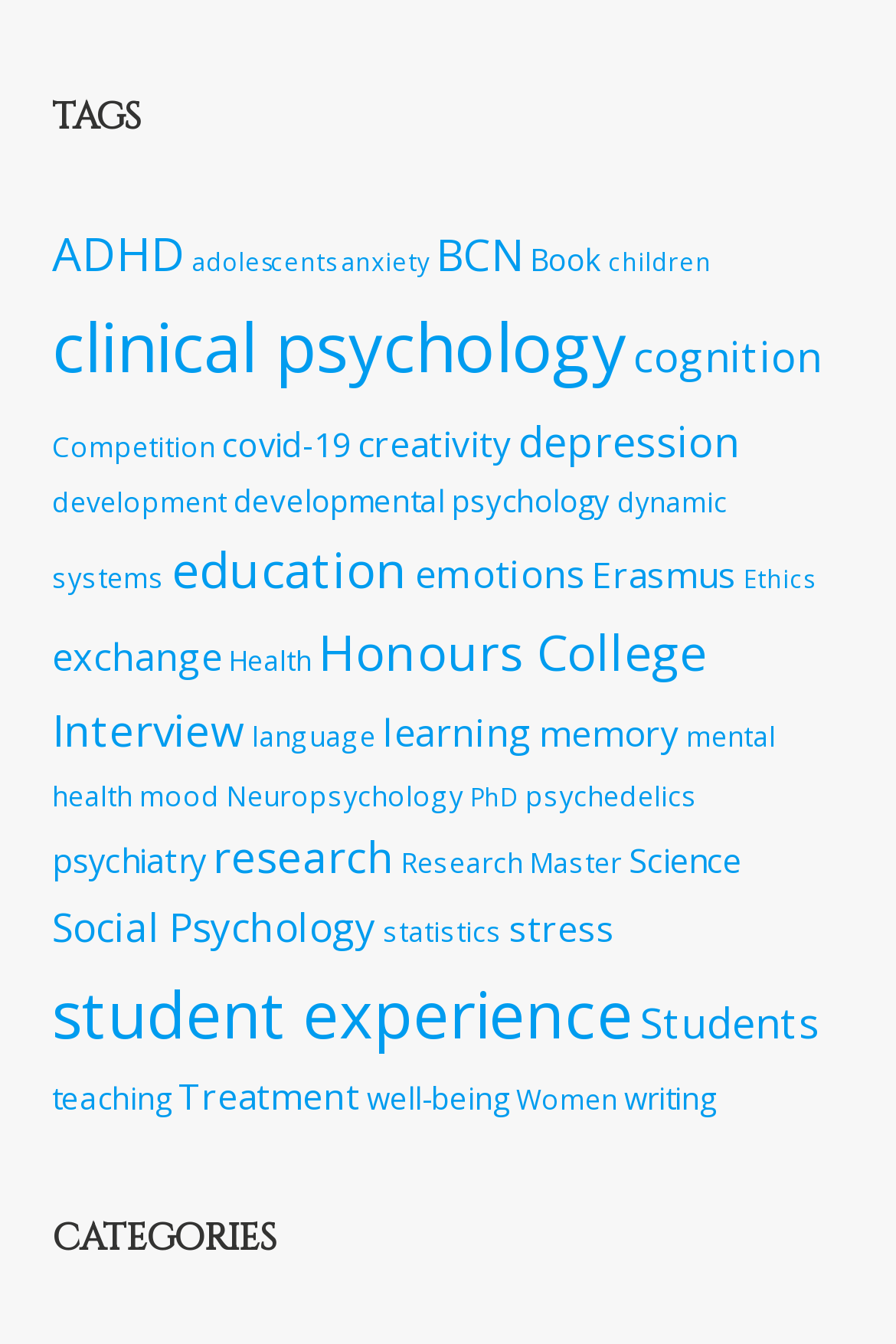Pinpoint the bounding box coordinates of the clickable area needed to execute the instruction: "View cognition". The coordinates should be specified as four float numbers between 0 and 1, i.e., [left, top, right, bottom].

[0.707, 0.244, 0.917, 0.285]